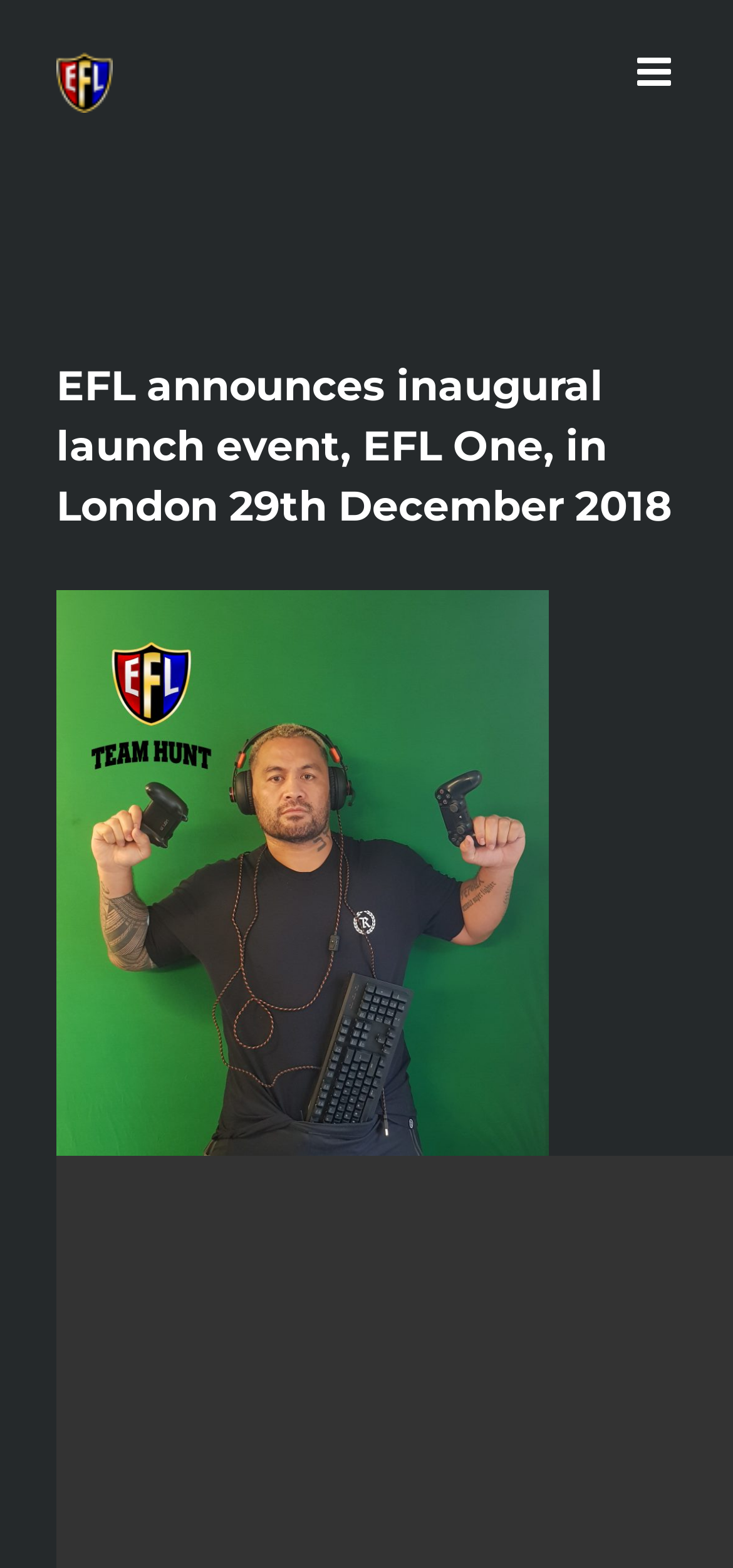Identify and provide the text content of the webpage's primary headline.

EFL announces inaugural launch event, EFL One, in London 29th December 2018